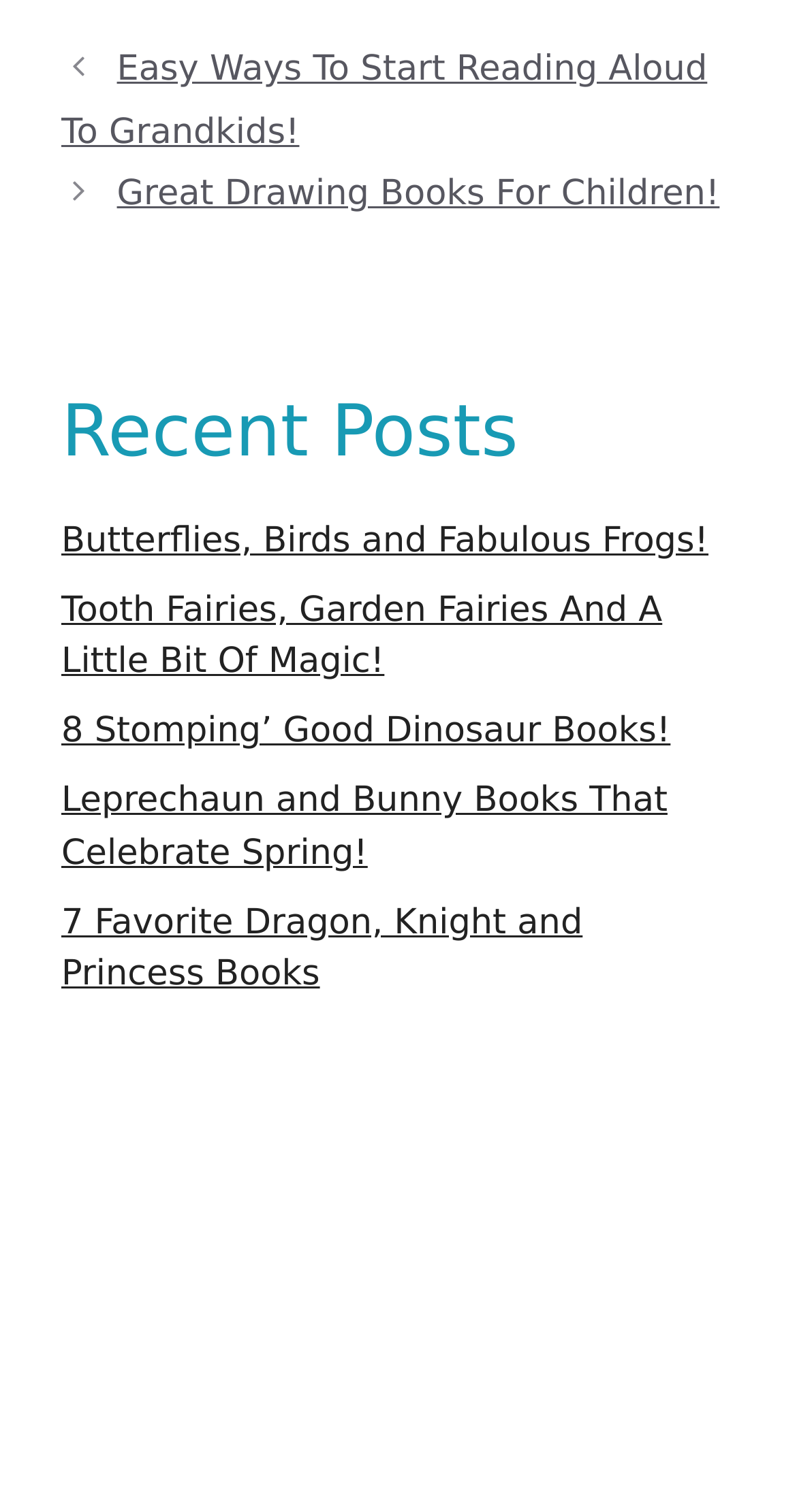Are there any headings in the webpage?
Please give a detailed answer to the question using the information shown in the image.

I analyzed the webpage structure and found that there is a heading 'Recent Posts' in the webpage, which indicates that there are headings in the webpage.